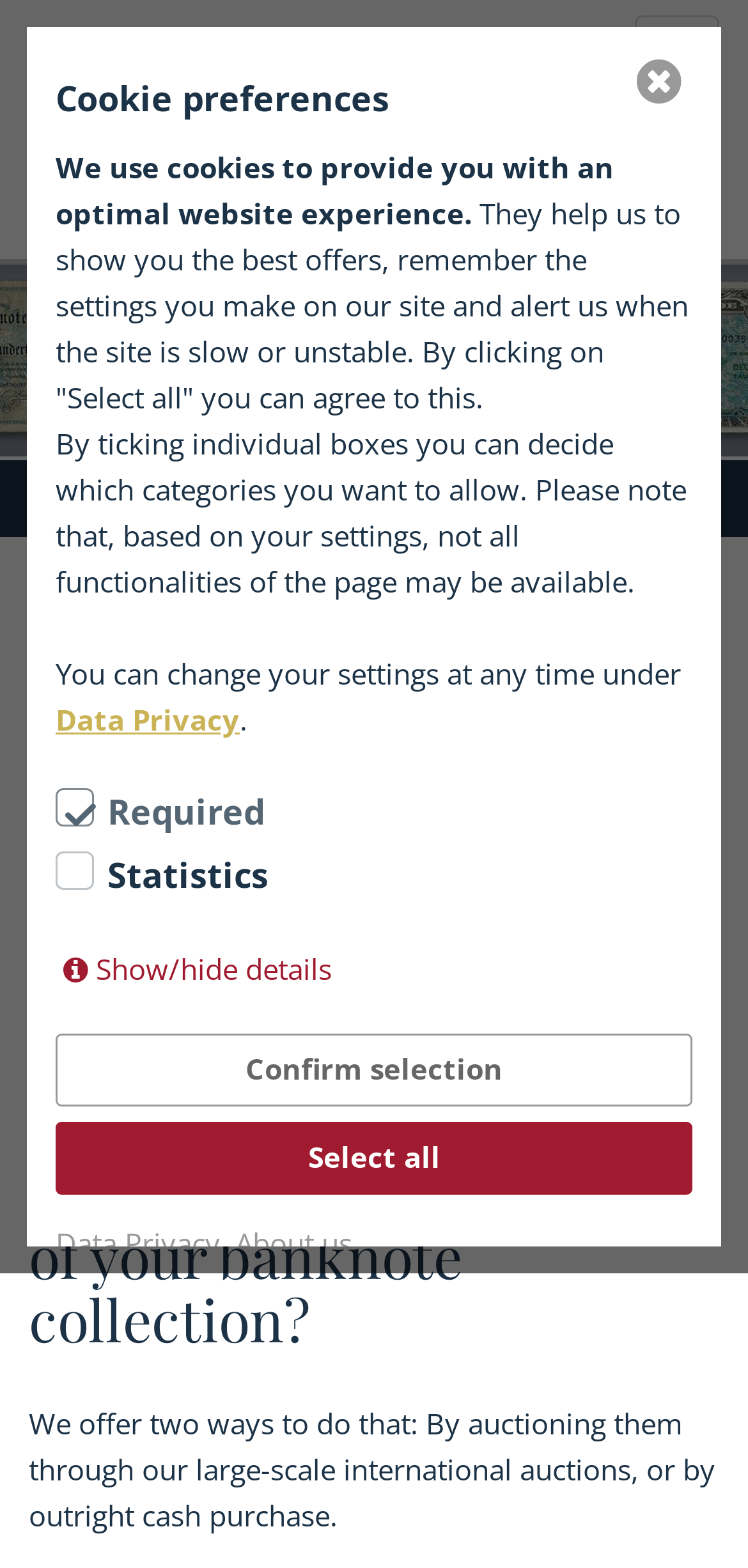Show the bounding box coordinates of the element that should be clicked to complete the task: "Visit the home page".

[0.038, 0.307, 0.226, 0.33]